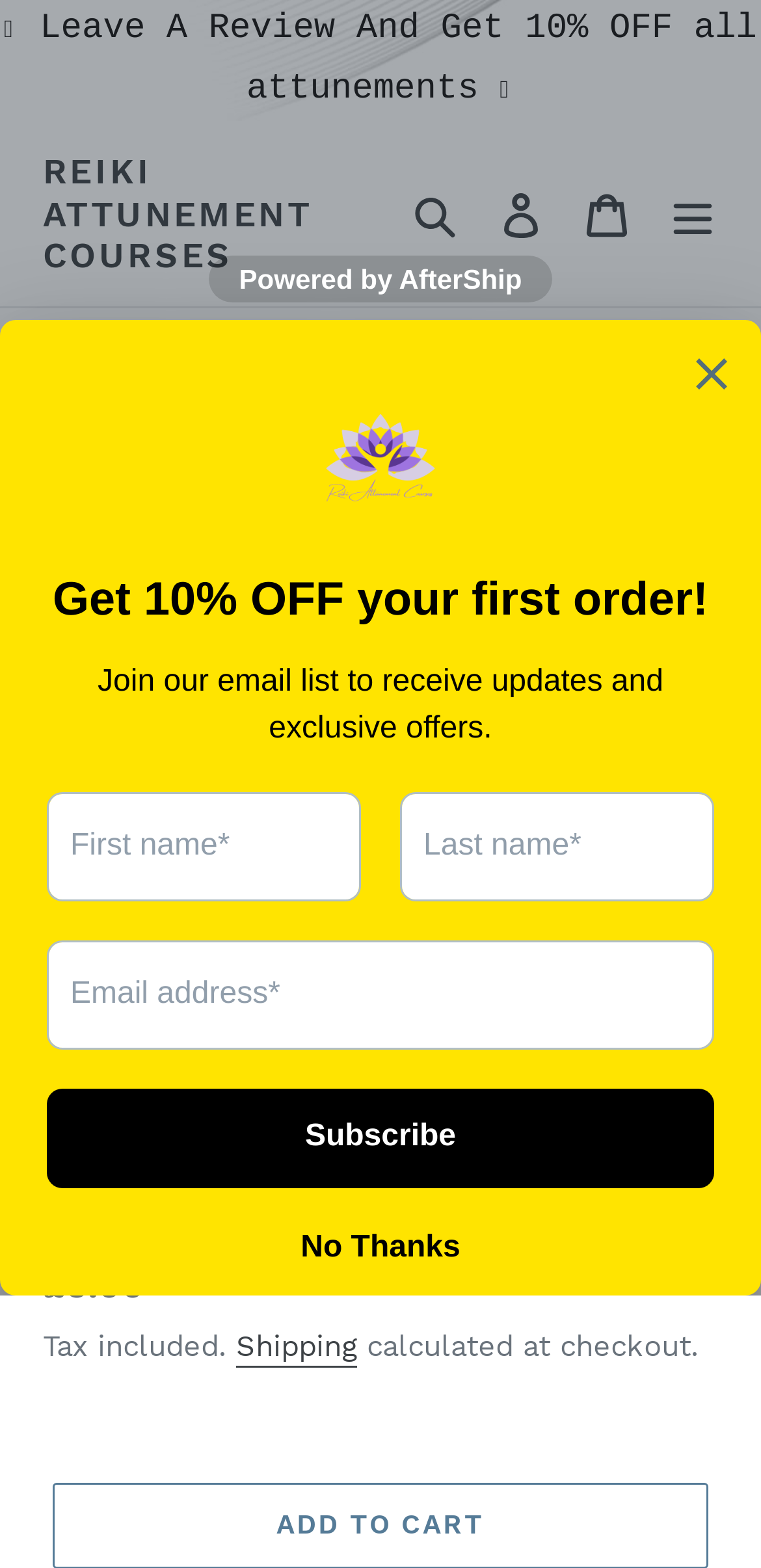Look at the image and answer the question in detail:
What is the regular price of the course?

The regular price of the course can be found in the description list detail element on the webpage, which is '£5.00'.